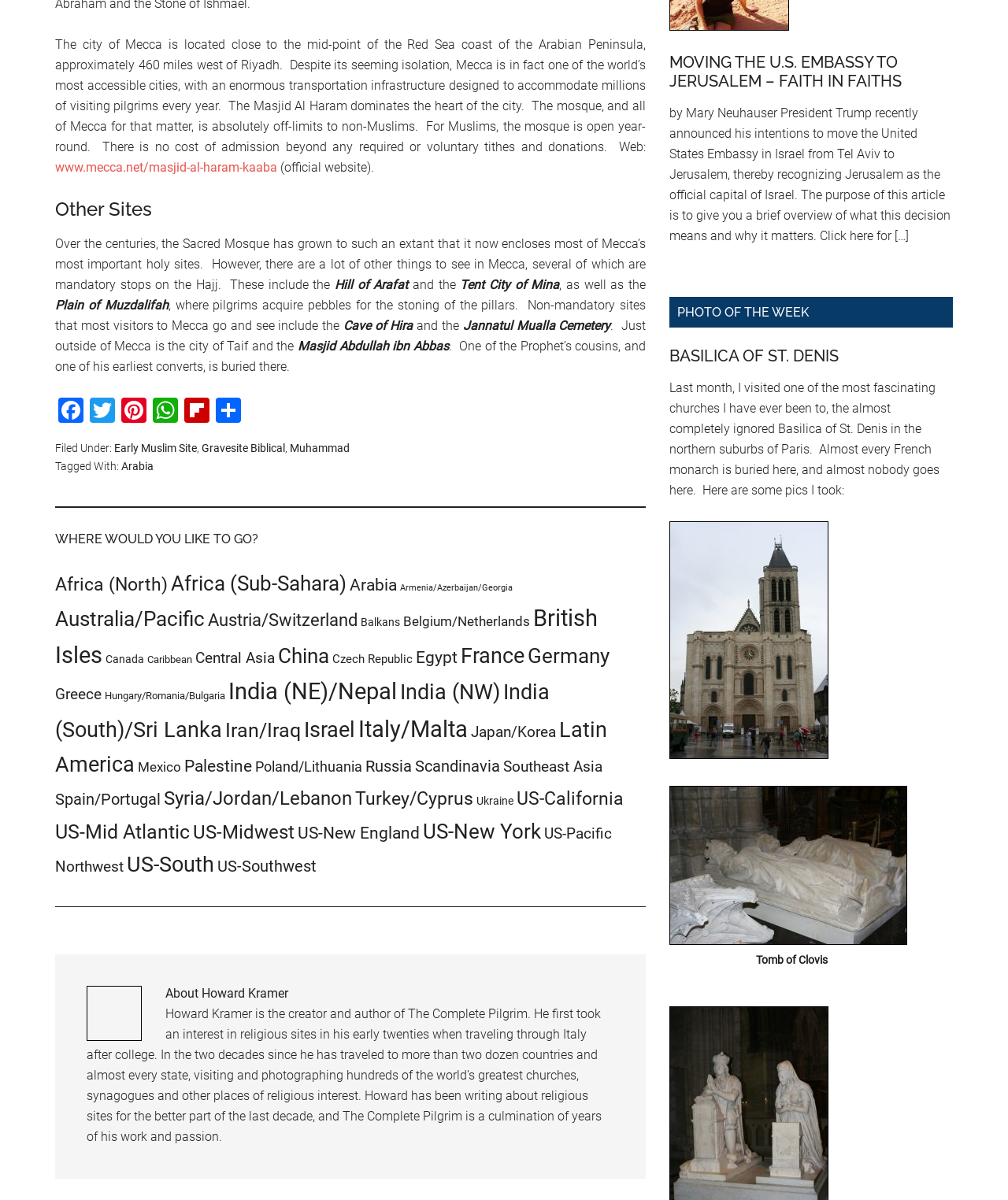Find the bounding box coordinates of the element I should click to carry out the following instruction: "go to Africa (North) sites".

[0.055, 0.478, 0.166, 0.496]